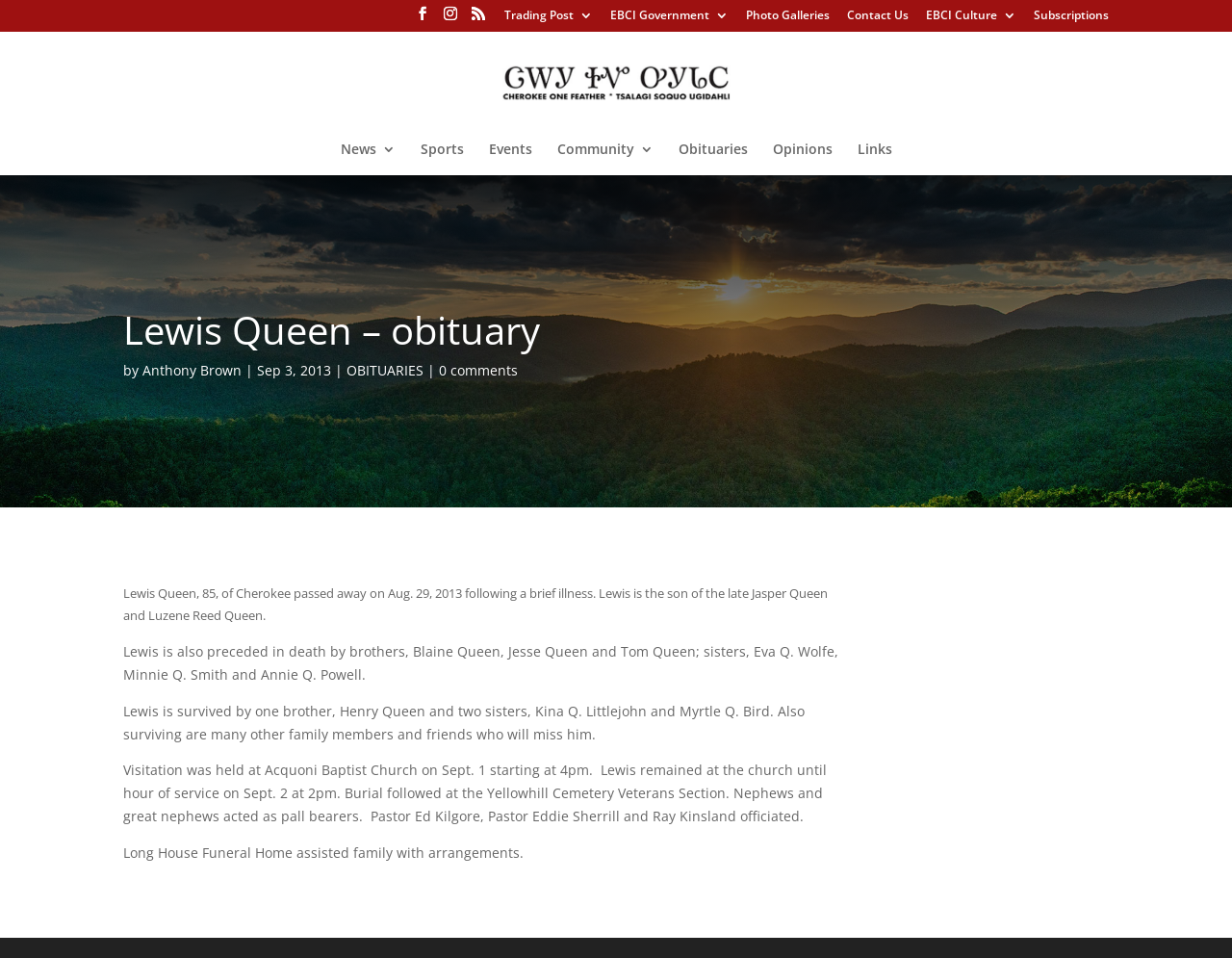Determine the bounding box coordinates for the UI element described. Format the coordinates as (top-left x, top-left y, bottom-right x, bottom-right y) and ensure all values are between 0 and 1. Element description: alt="The Cherokee One Feather"

[0.36, 0.077, 0.643, 0.096]